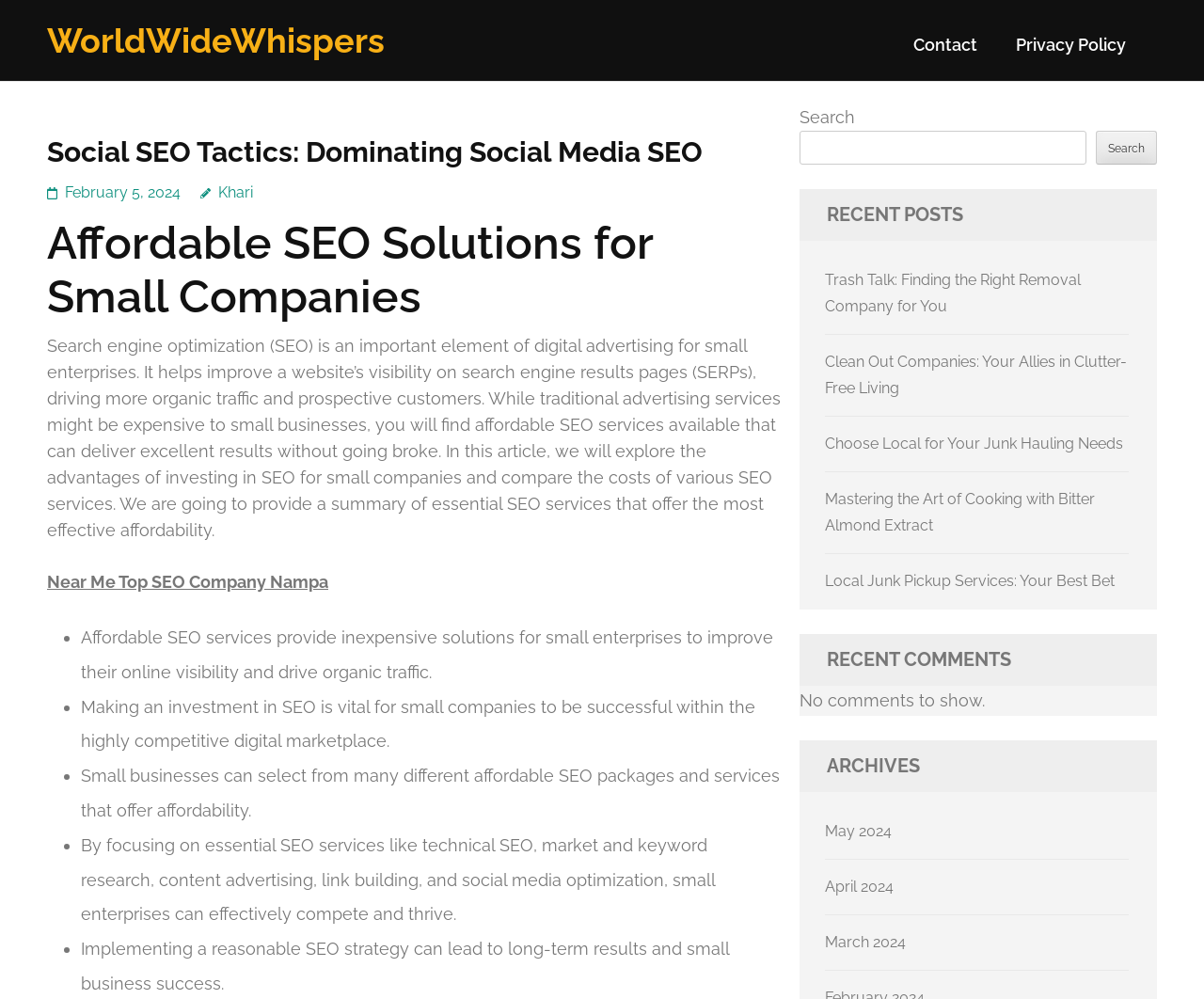From the given element description: "February 5, 2024", find the bounding box for the UI element. Provide the coordinates as four float numbers between 0 and 1, in the order [left, top, right, bottom].

[0.054, 0.184, 0.15, 0.202]